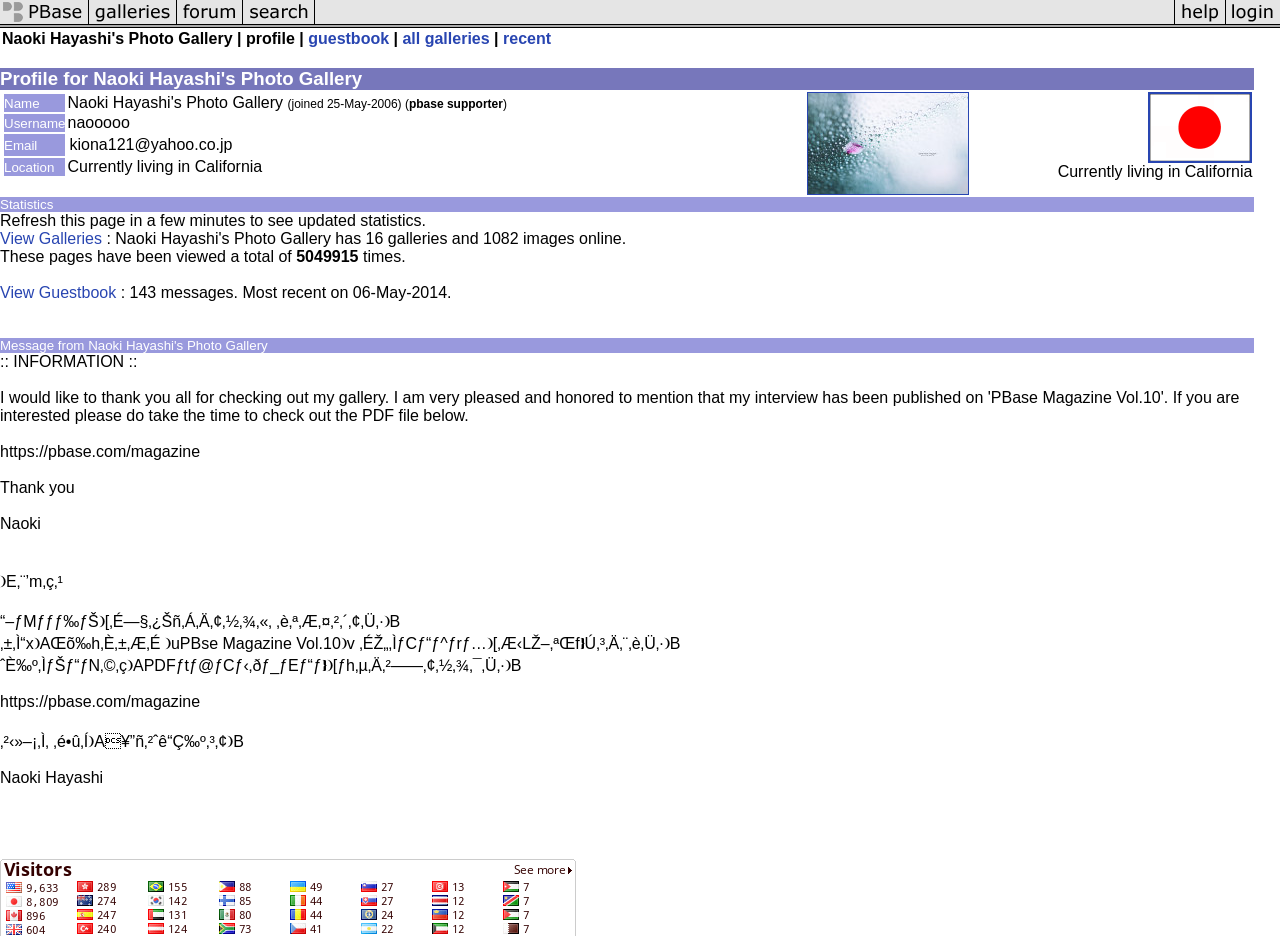What is the total number of views of the pages in Naoki Hayashi's Photo Gallery?
Based on the image, provide your answer in one word or phrase.

5049915